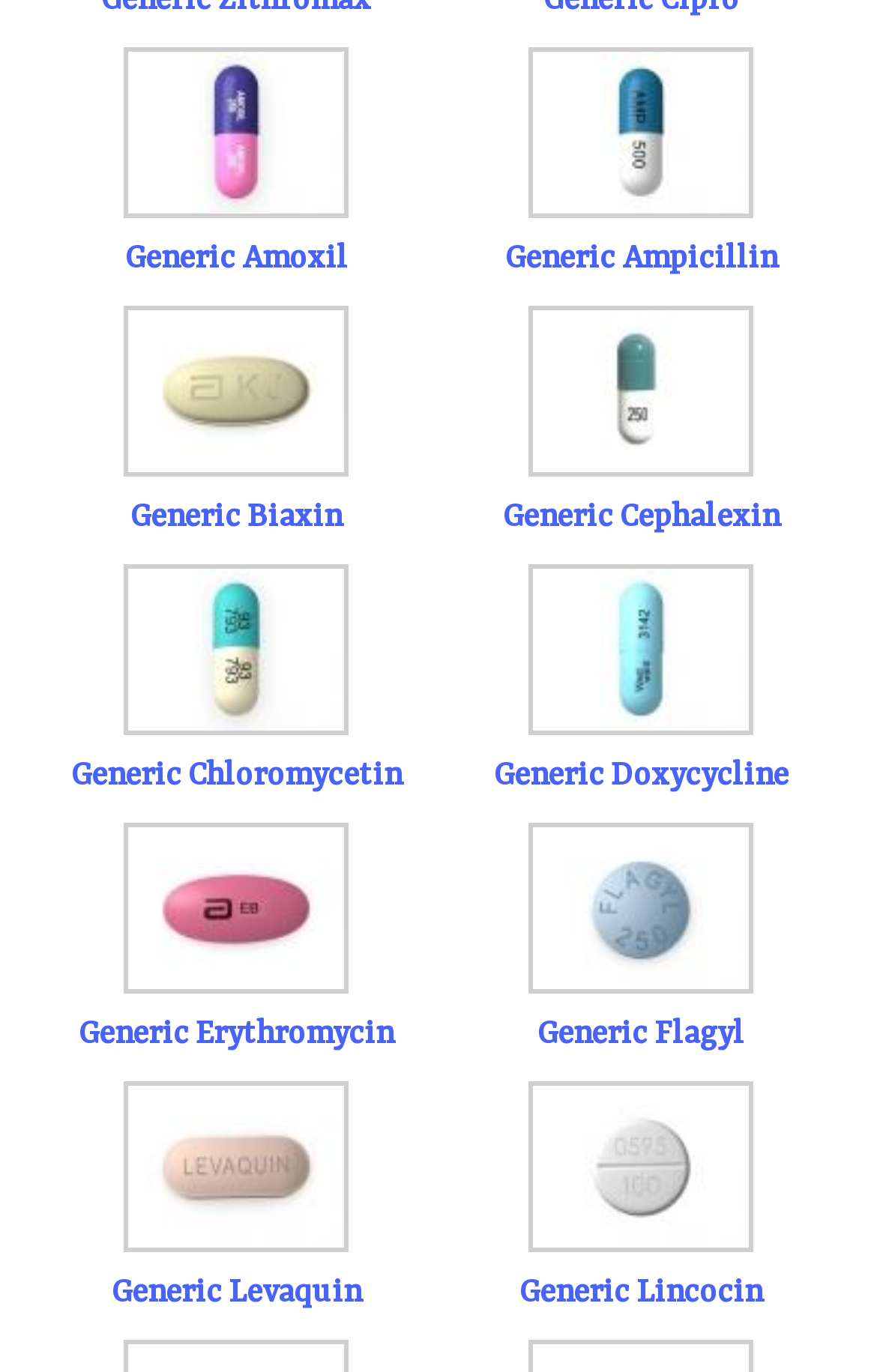Look at the image and answer the question in detail:
How many images are there on the left side of the page?

I looked at the DescriptionList elements and counted the number of image elements with x1 coordinates less than 0.5. There are 5 such elements, so I concluded that there are 5 images on the left side of the page.